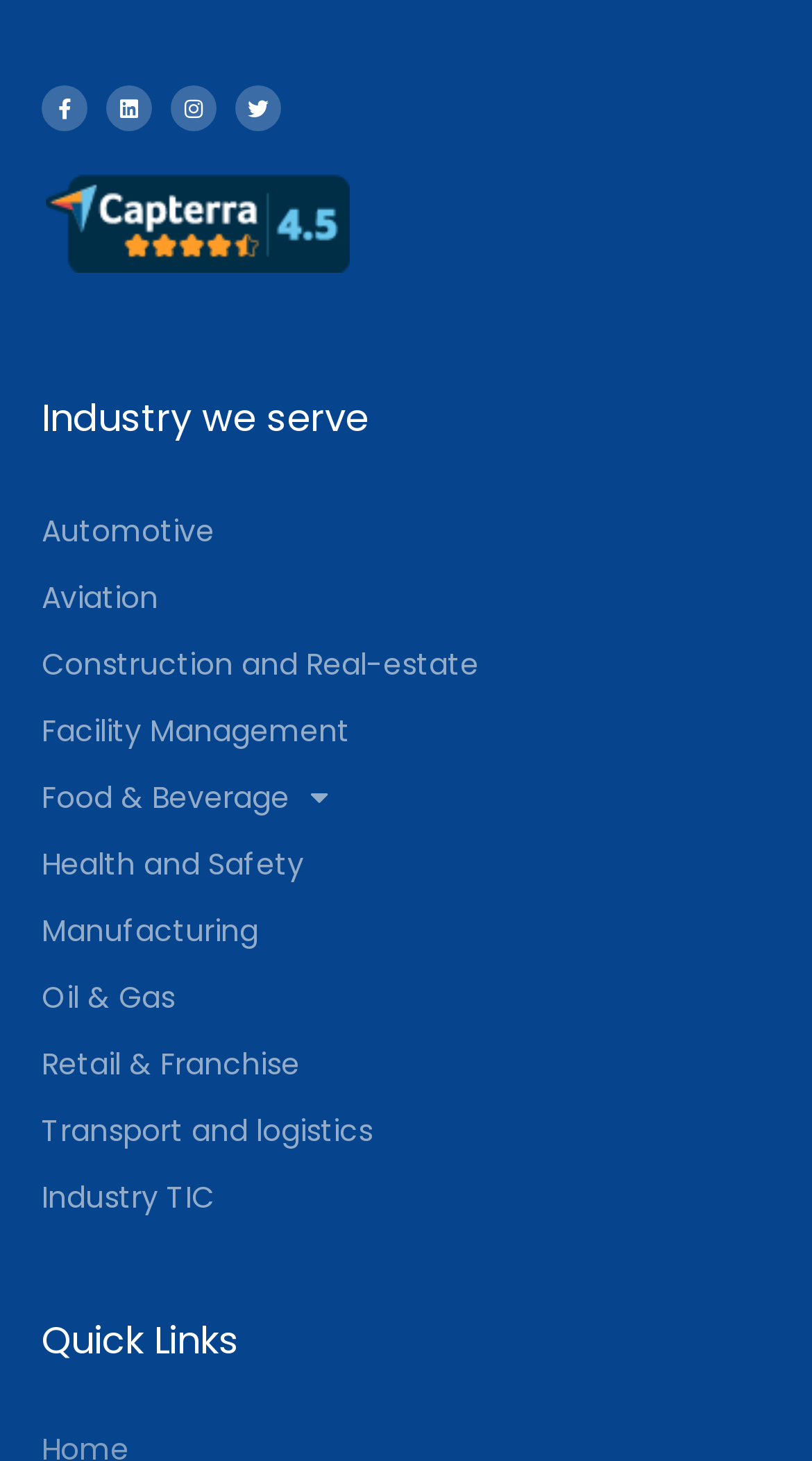Answer the following query concisely with a single word or phrase:
What is the image at the top of the webpage?

Capterra review